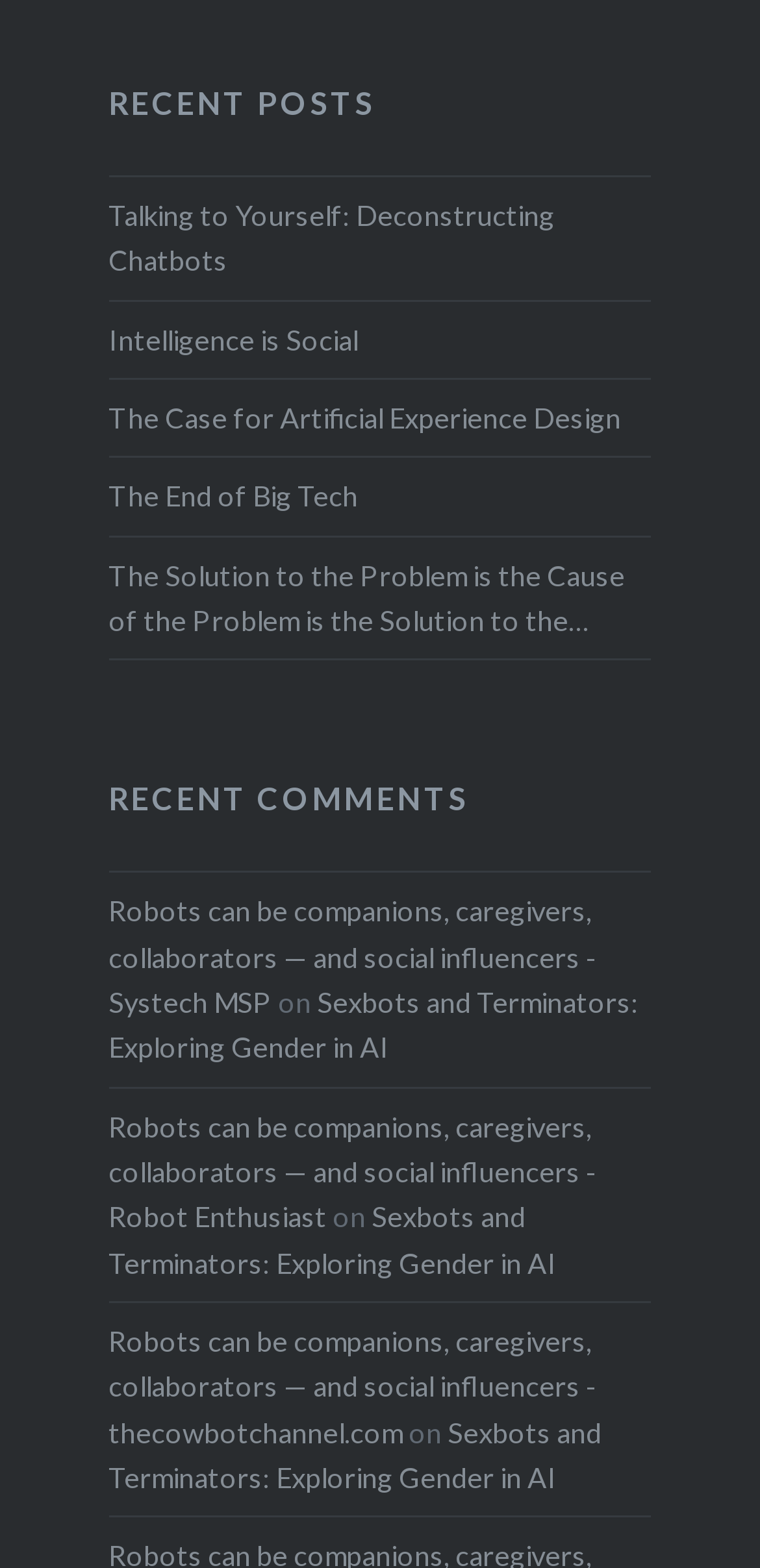What is the common topic among the recent comments?
Refer to the screenshot and answer in one word or phrase.

Robots and AI